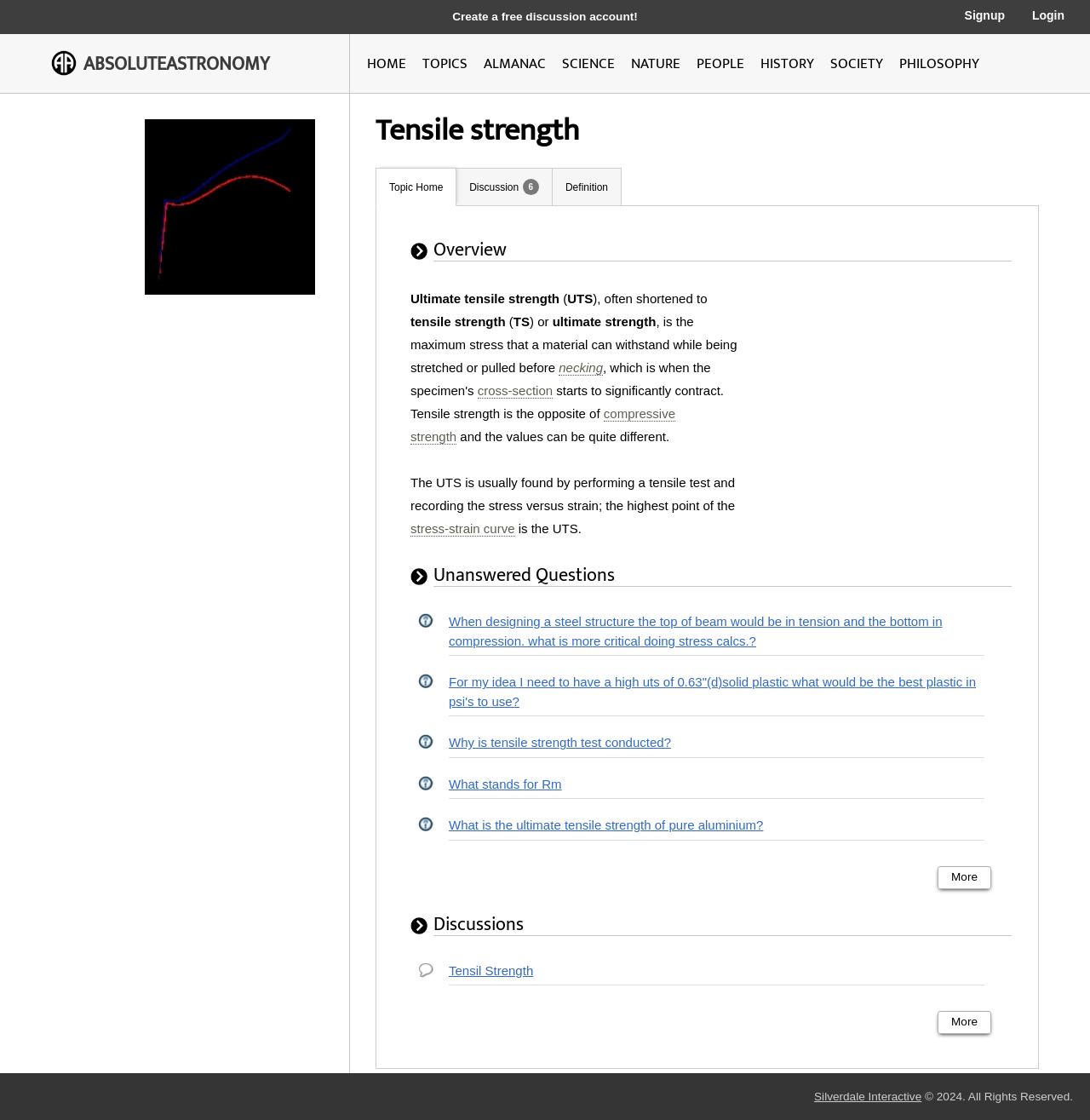Using the description: "Topic Home", identify the bounding box of the corresponding UI element in the screenshot.

[0.357, 0.162, 0.407, 0.172]